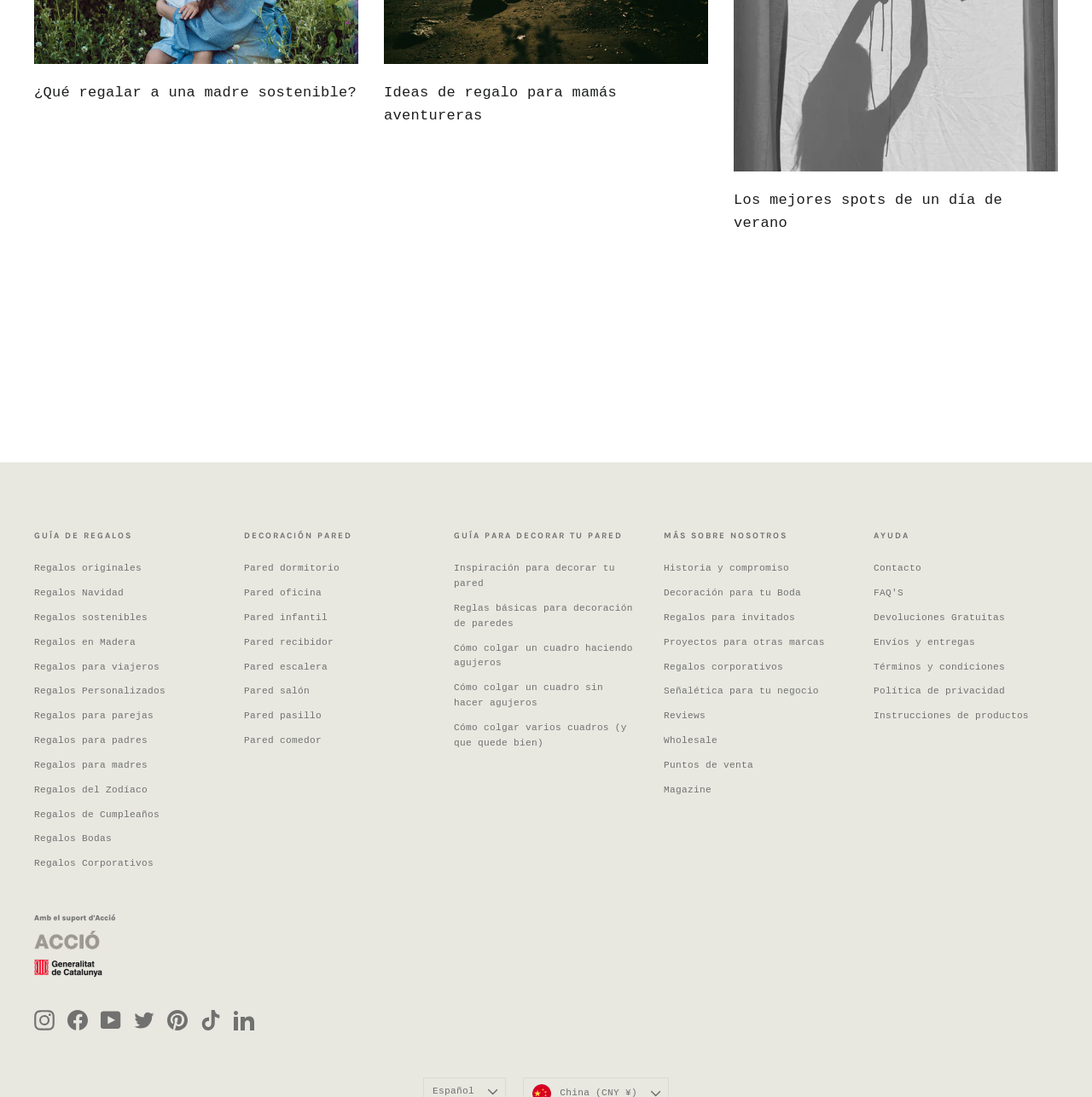Locate the bounding box coordinates of the UI element described by: "Proyectos para otras marcas". The bounding box coordinates should consist of four float numbers between 0 and 1, i.e., [left, top, right, bottom].

[0.608, 0.576, 0.777, 0.596]